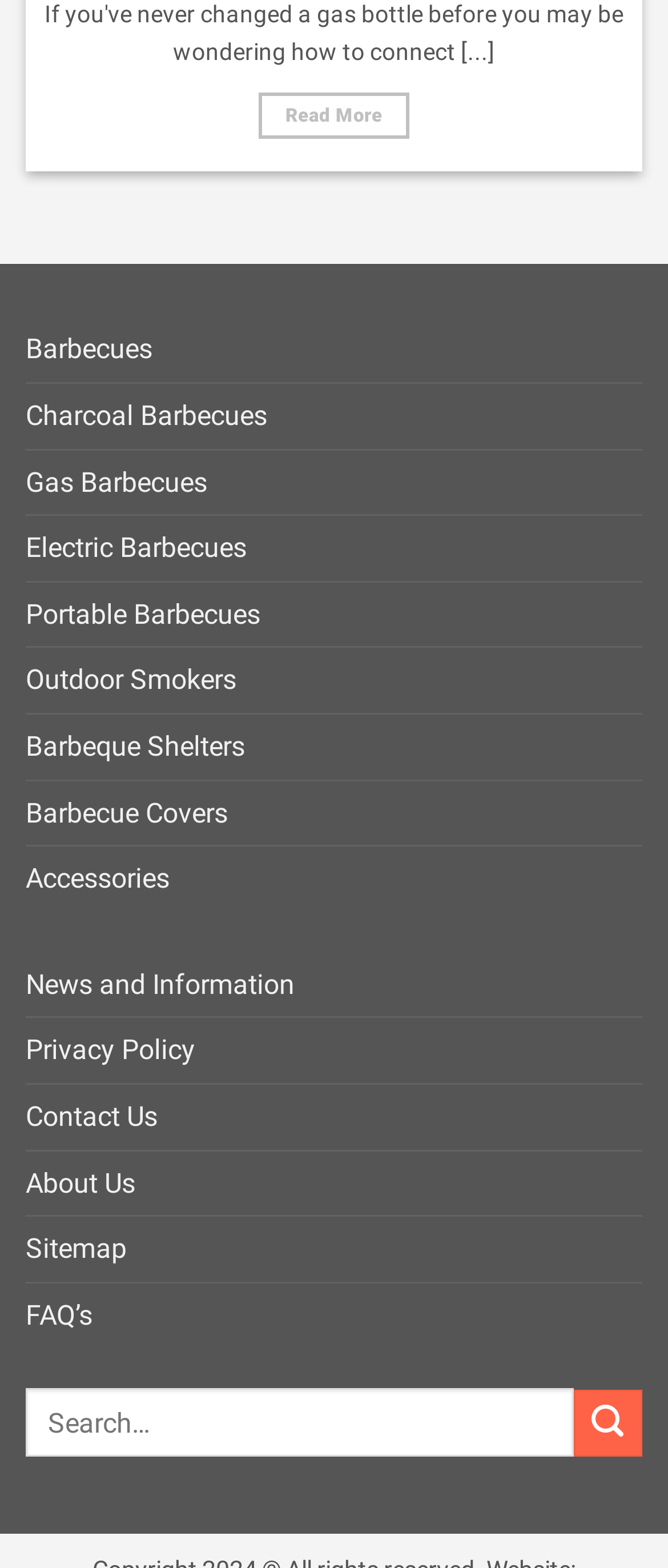How many links are there in the main navigation?
Provide a detailed answer to the question, using the image to inform your response.

By counting the number of links in the main navigation section, I found that there are 12 links, including 'Barbecues', 'News and Information', 'Privacy Policy', and others.